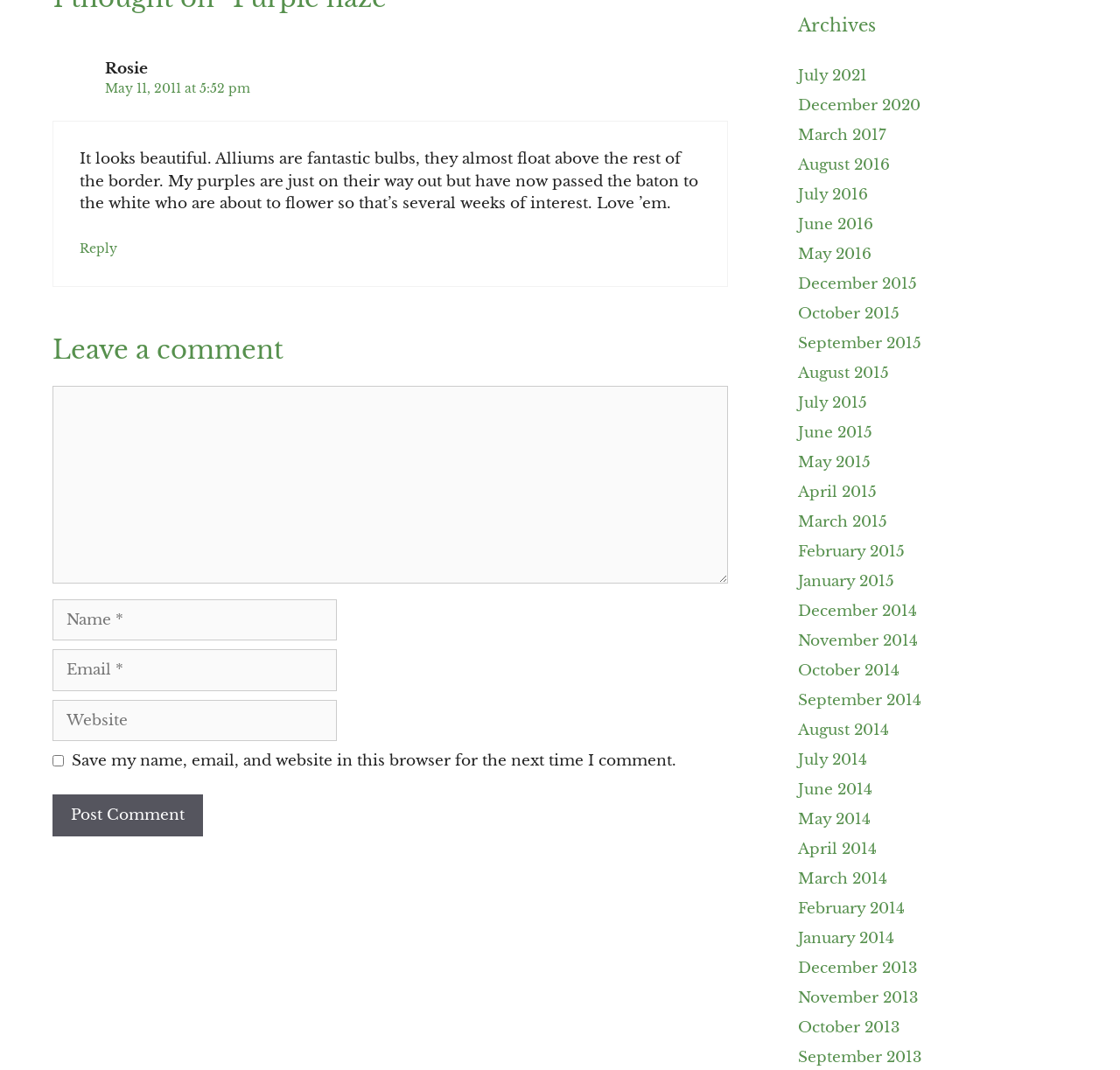Find the bounding box coordinates of the element's region that should be clicked in order to follow the given instruction: "Leave a comment". The coordinates should consist of four float numbers between 0 and 1, i.e., [left, top, right, bottom].

[0.047, 0.313, 0.65, 0.344]